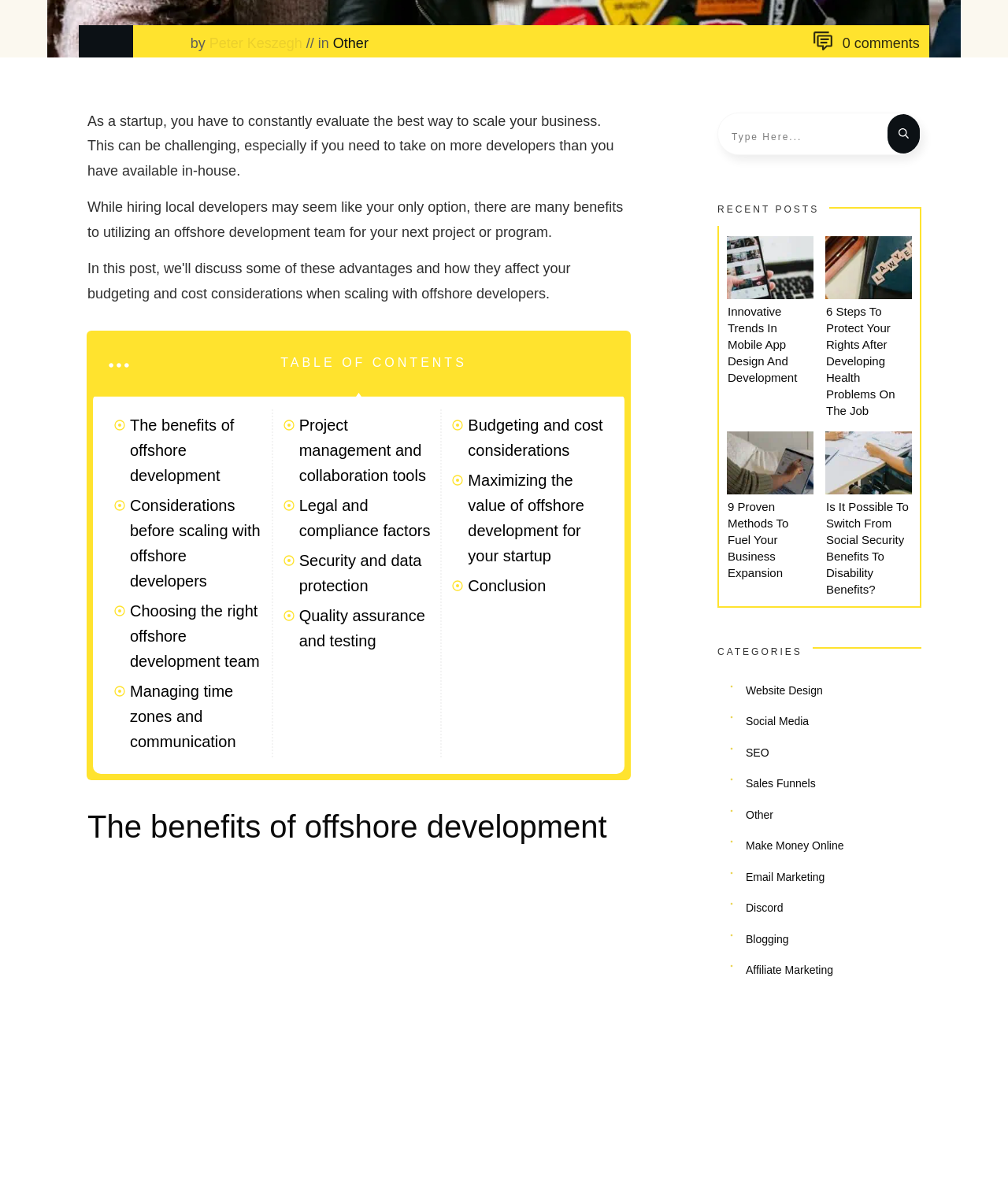Based on the description "Privacy Policy", find the bounding box of the specified UI element.

None